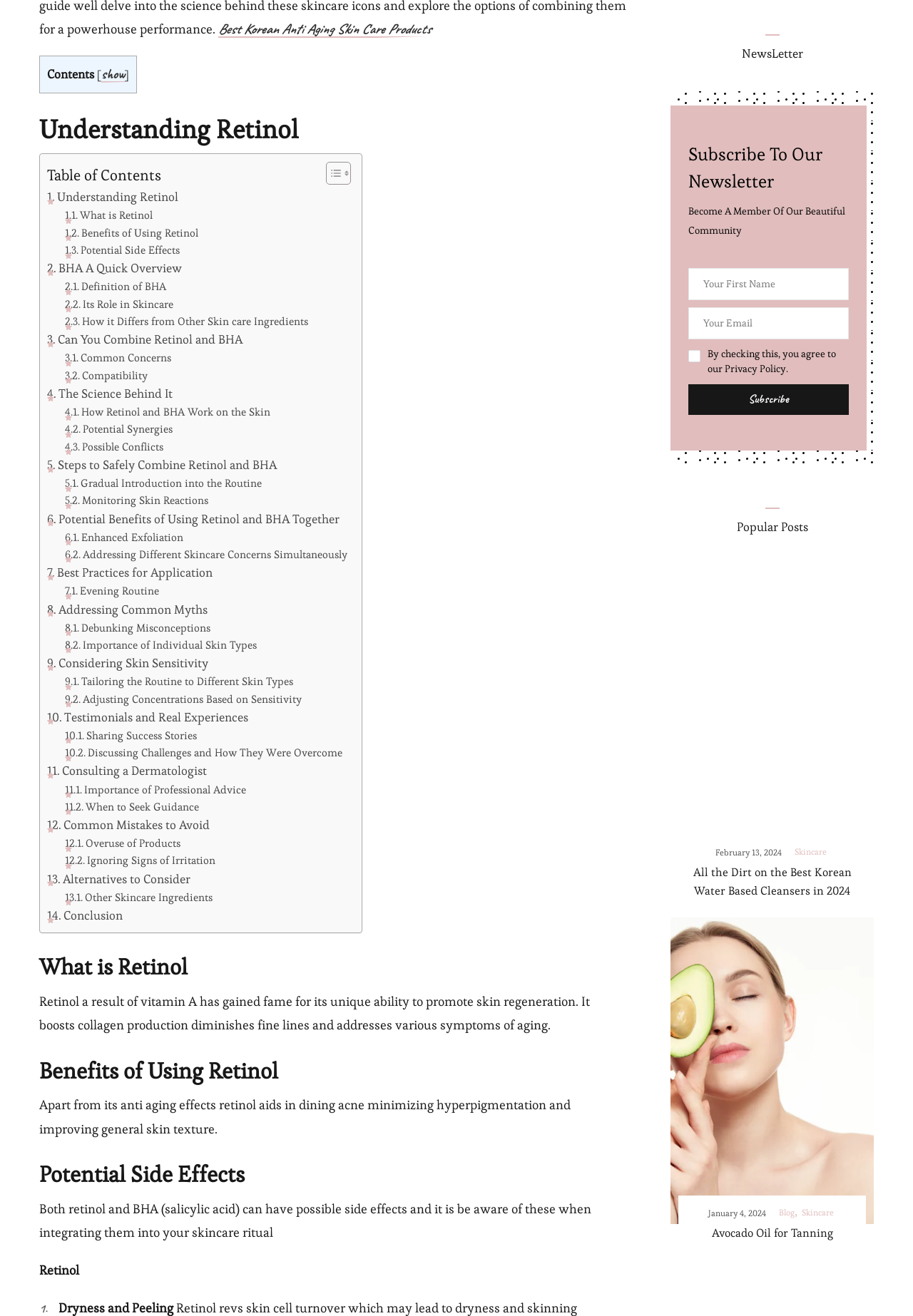How many headings are there in the webpage?
Based on the image, answer the question with as much detail as possible.

I counted the headings in the webpage and found 7 headings, including 'Understanding Retinol', 'What is Retinol', 'Benefits of Using Retinol', 'Potential Side Effects', 'NewsLetter', 'Popular Posts', and 'Avocado Oil for Tanning'.